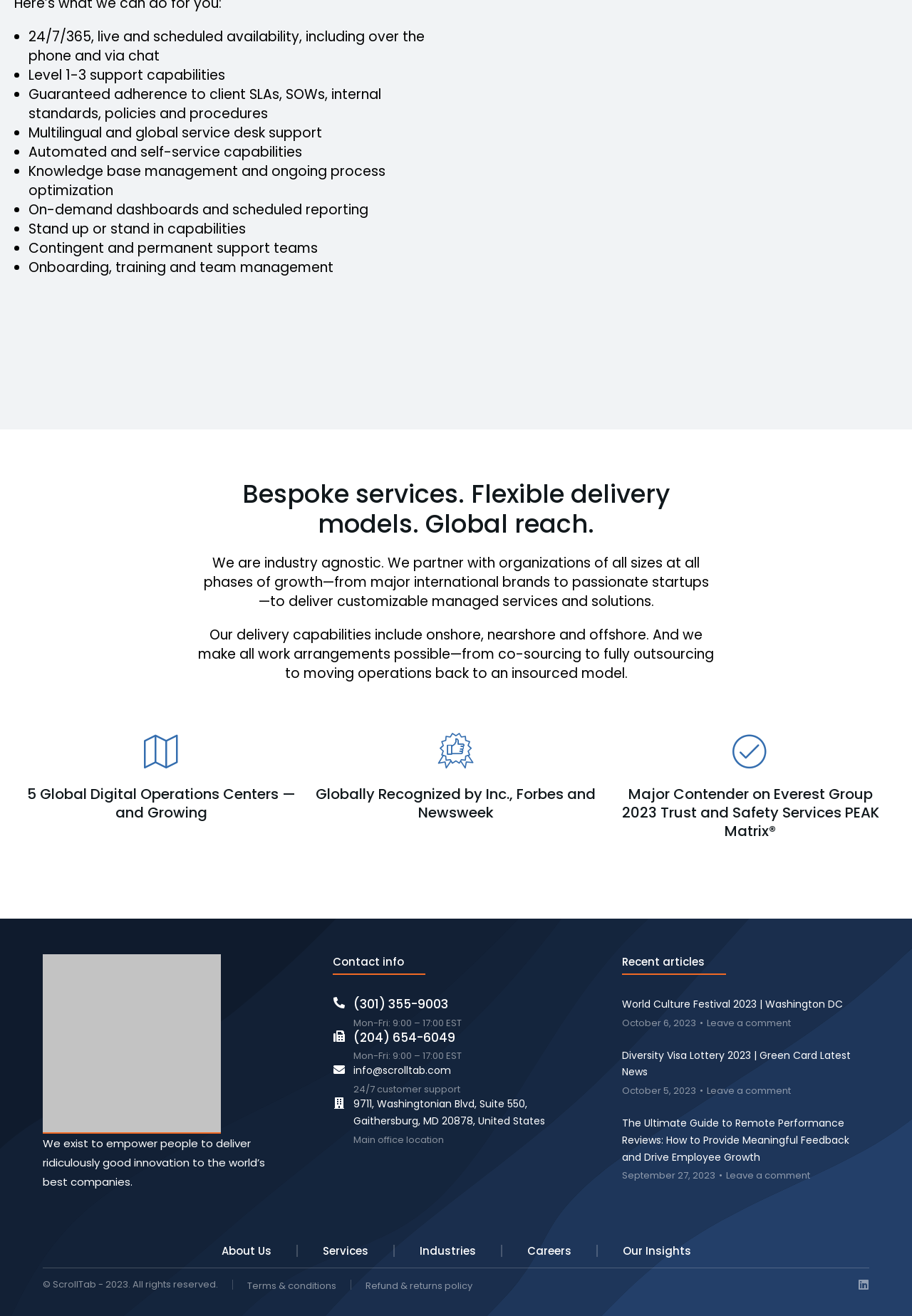Provide the bounding box coordinates of the HTML element this sentence describes: "Refund & returns policy".

[0.401, 0.973, 0.518, 0.982]